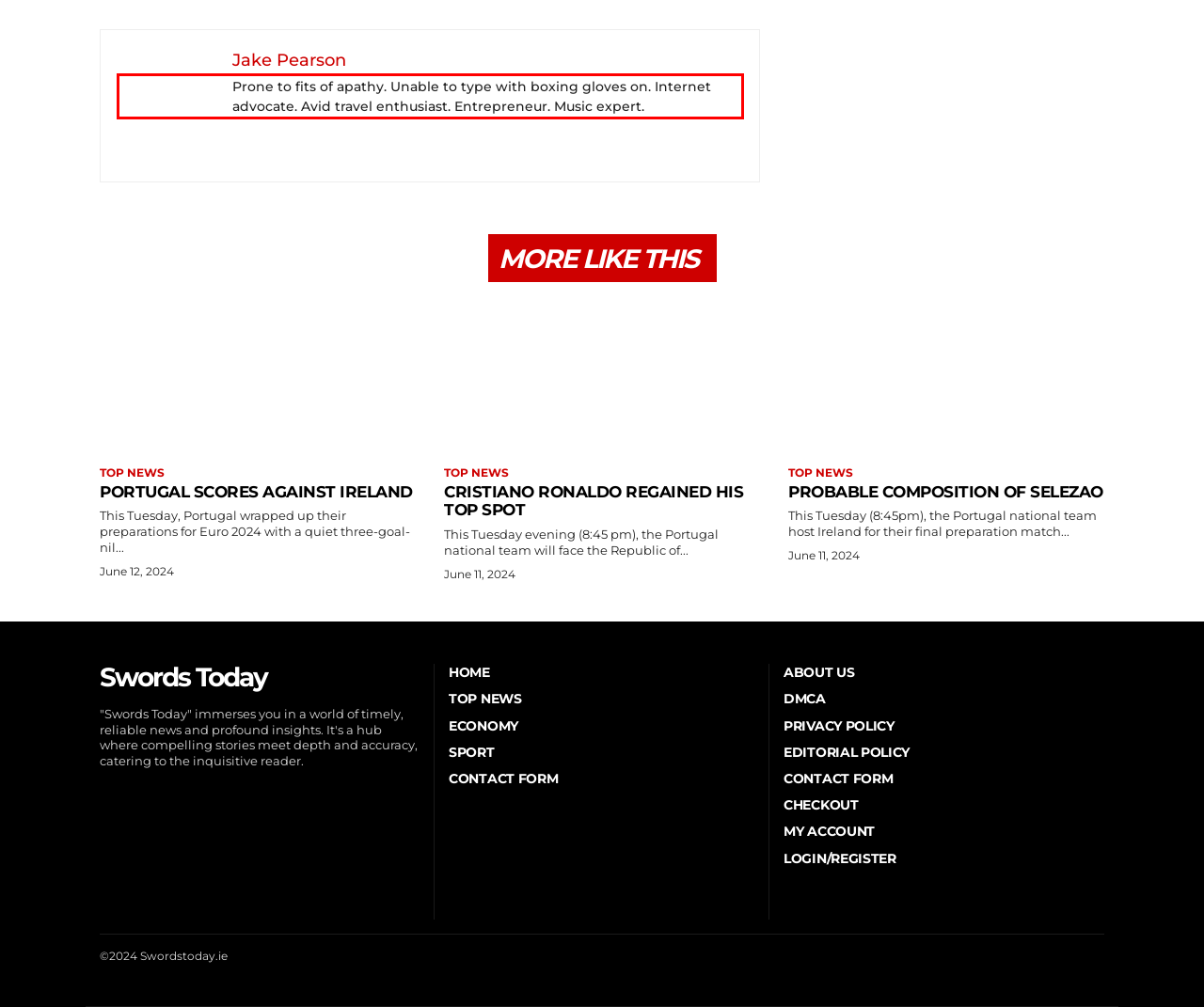By examining the provided screenshot of a webpage, recognize the text within the red bounding box and generate its text content.

Prone to fits of apathy. Unable to type with boxing gloves on. Internet advocate. Avid travel enthusiast. Entrepreneur. Music expert.